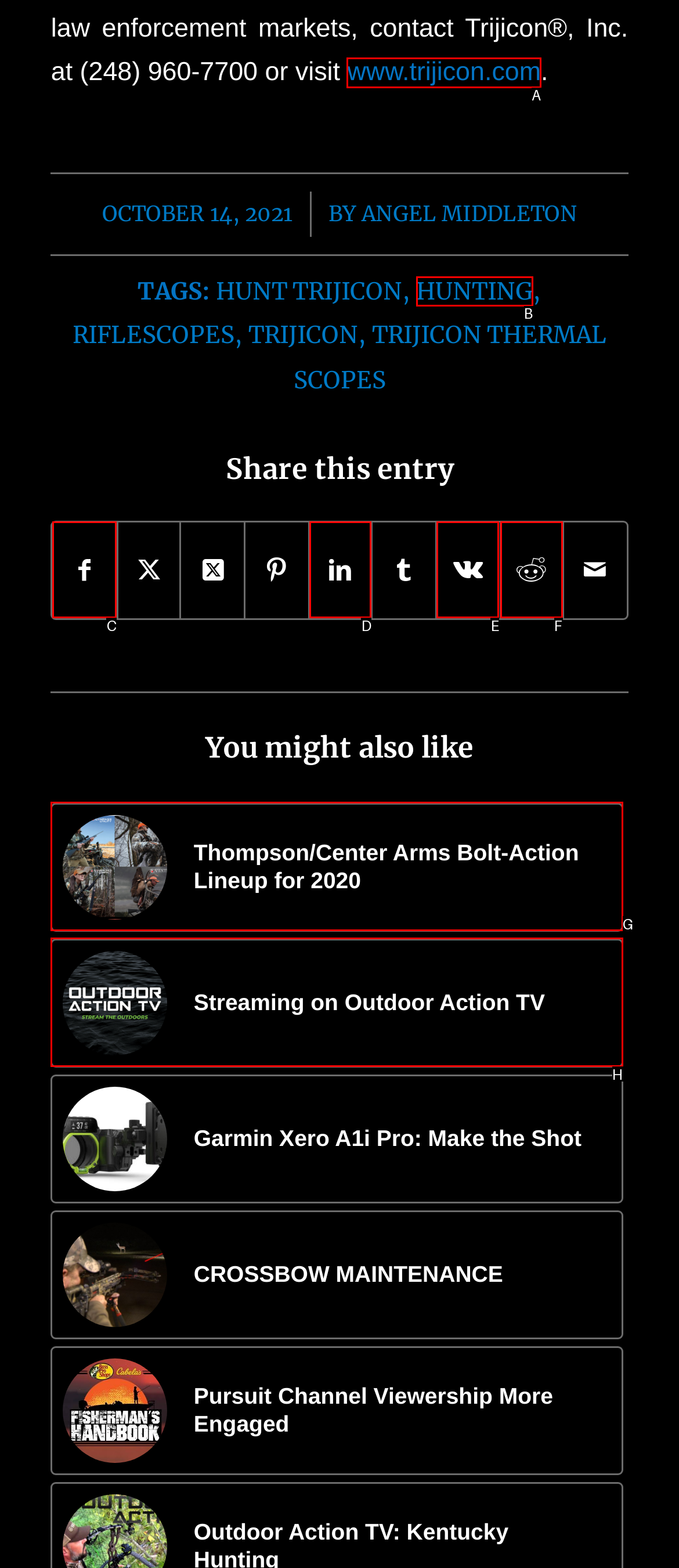Which HTML element should be clicked to complete the task: Visit Trijicon website? Answer with the letter of the corresponding option.

A